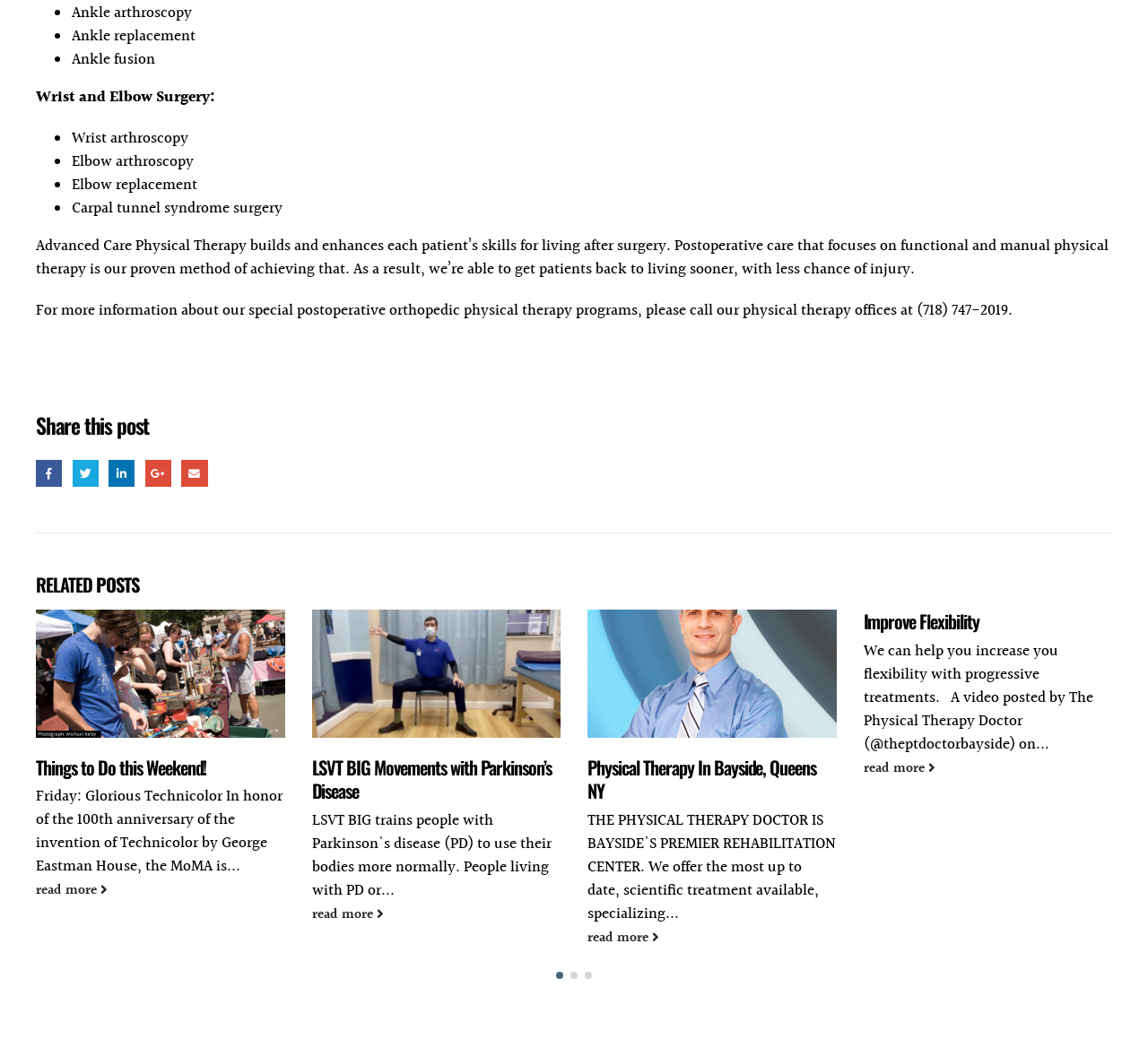Answer the question briefly using a single word or phrase: 
What type of surgery is mentioned in the first list?

Ankle arthroscopy